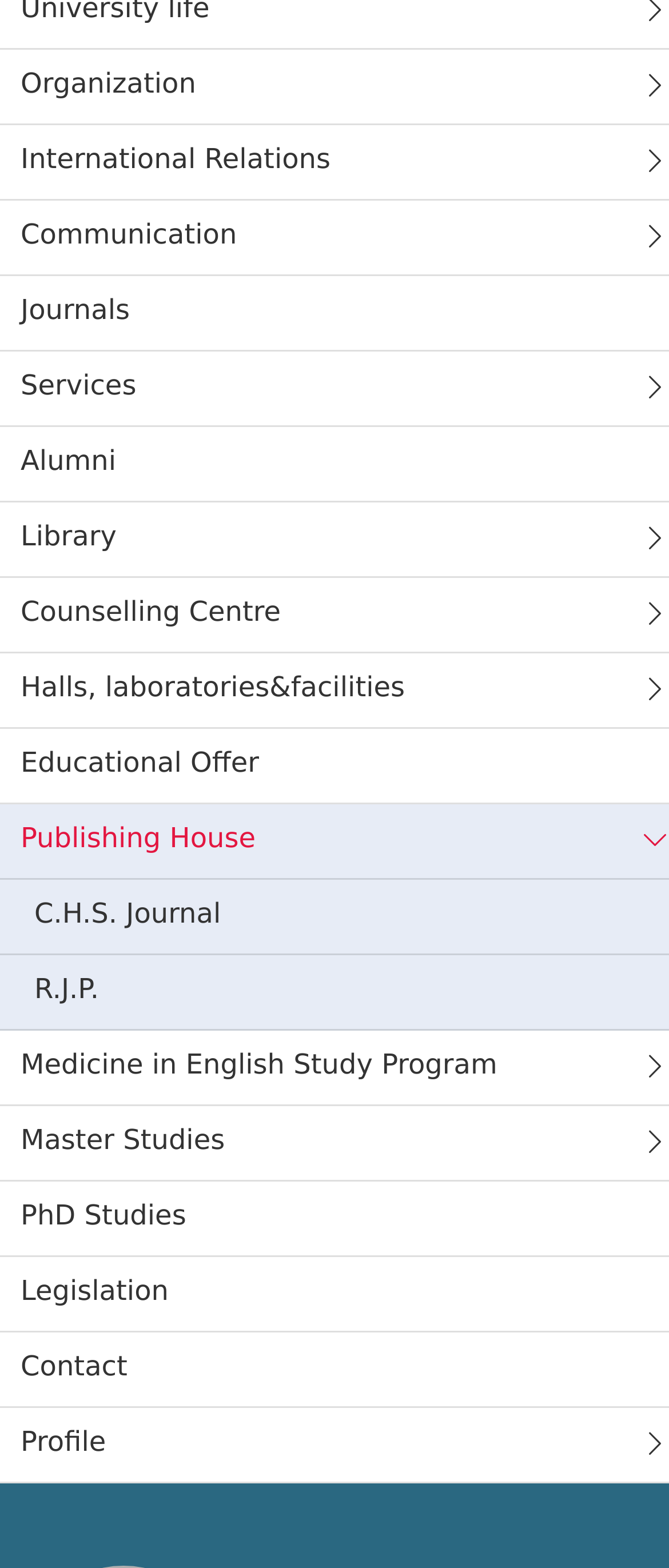Provide the bounding box coordinates for the UI element described in this sentence: "International Relations". The coordinates should be four float values between 0 and 1, i.e., [left, top, right, bottom].

[0.0, 0.08, 1.0, 0.128]